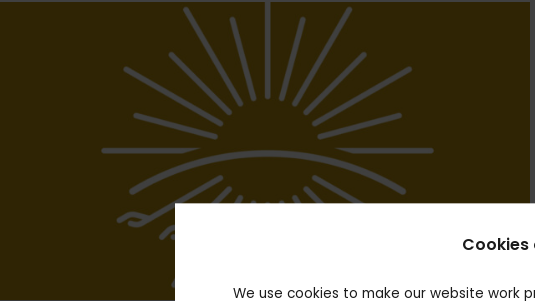What is the color of the background?
Provide an in-depth and detailed explanation in response to the question.

The emblem is prominently displayed against a dark background, which emphasizes its significance during the 27th Conference of the Parties to the UN Framework Convention on Climate Change, indicating that the color of the background is dark.